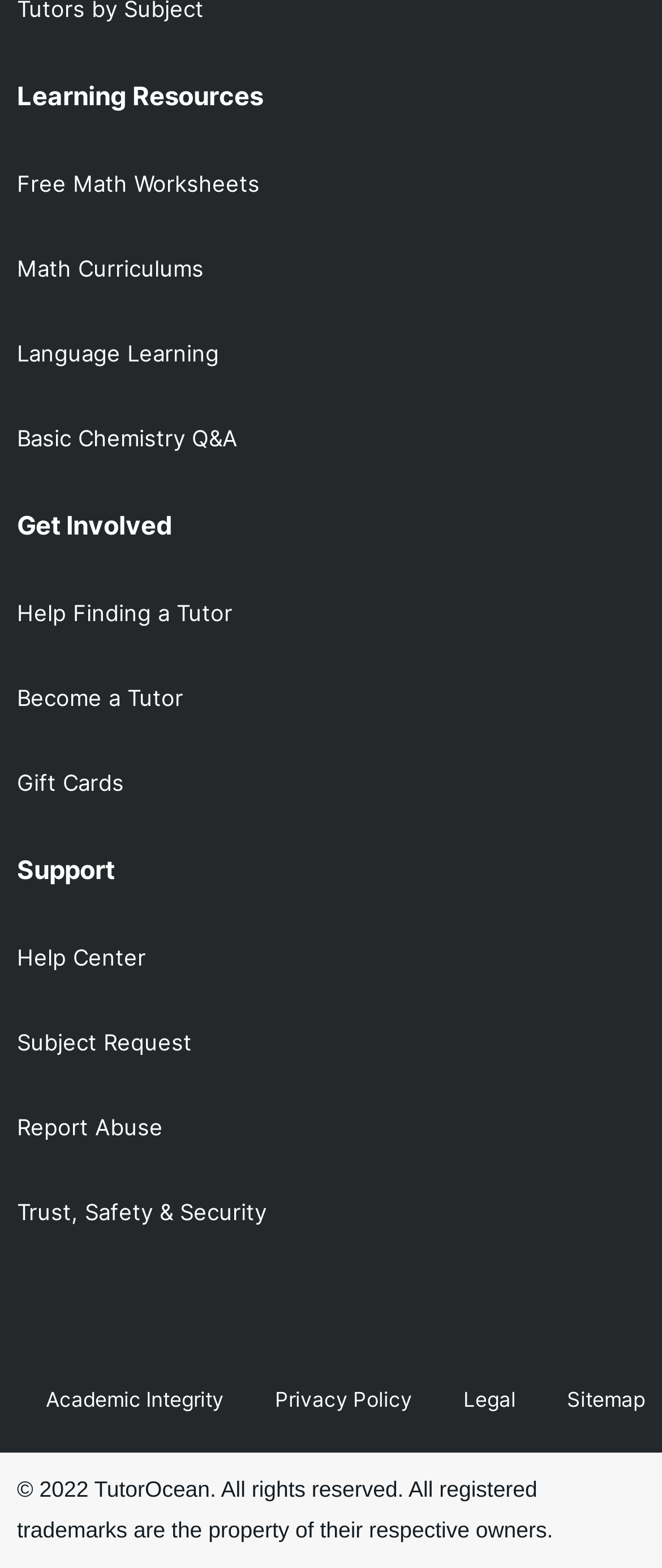Locate the bounding box coordinates of the element that should be clicked to fulfill the instruction: "Learn about Trust, Safety & Security".

[0.026, 0.746, 0.974, 0.798]